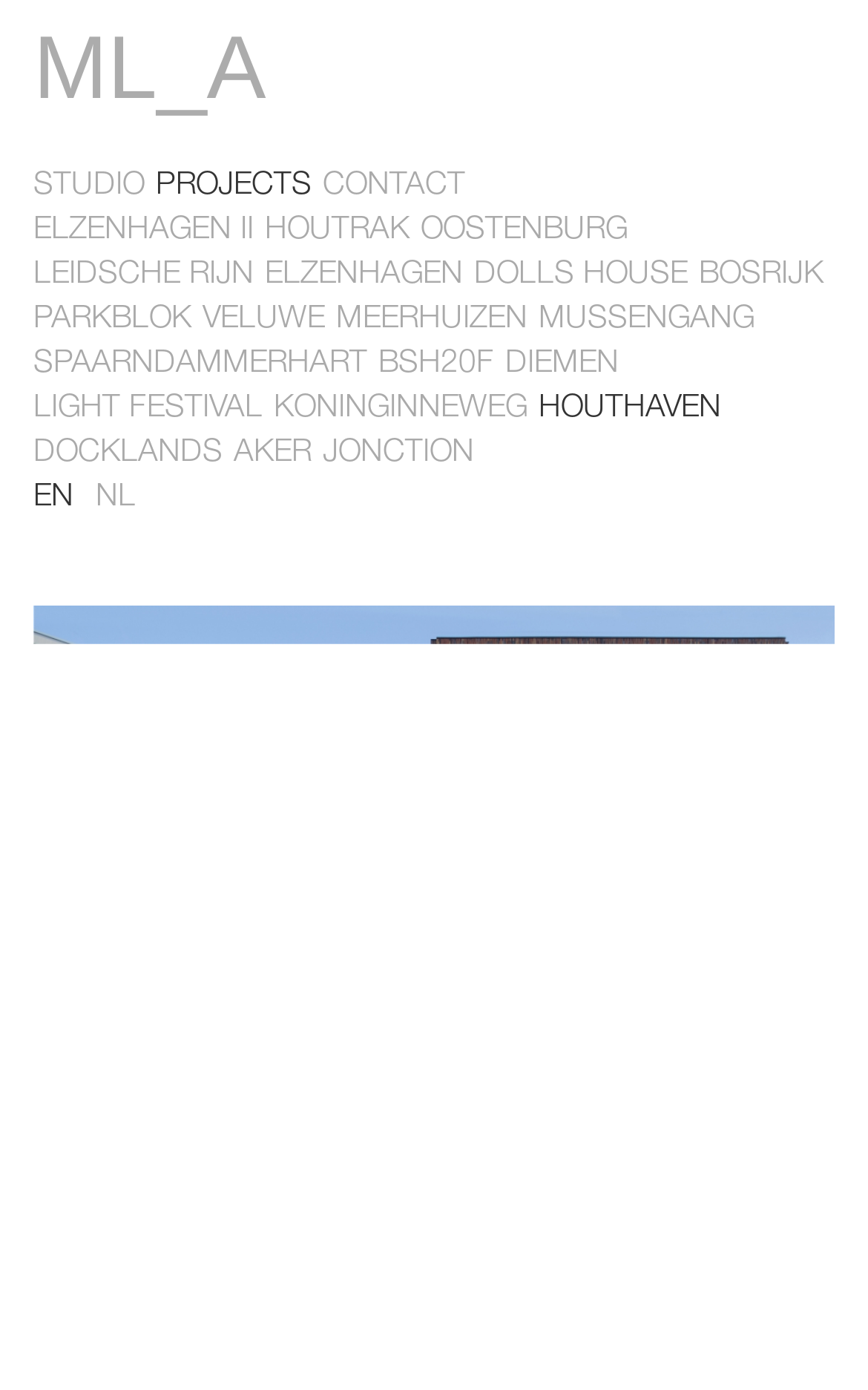Please determine the bounding box coordinates of the area that needs to be clicked to complete this task: 'Go to the 'HOUTHAVEN' project'. The coordinates must be four float numbers between 0 and 1, formatted as [left, top, right, bottom].

[0.621, 0.284, 0.831, 0.306]